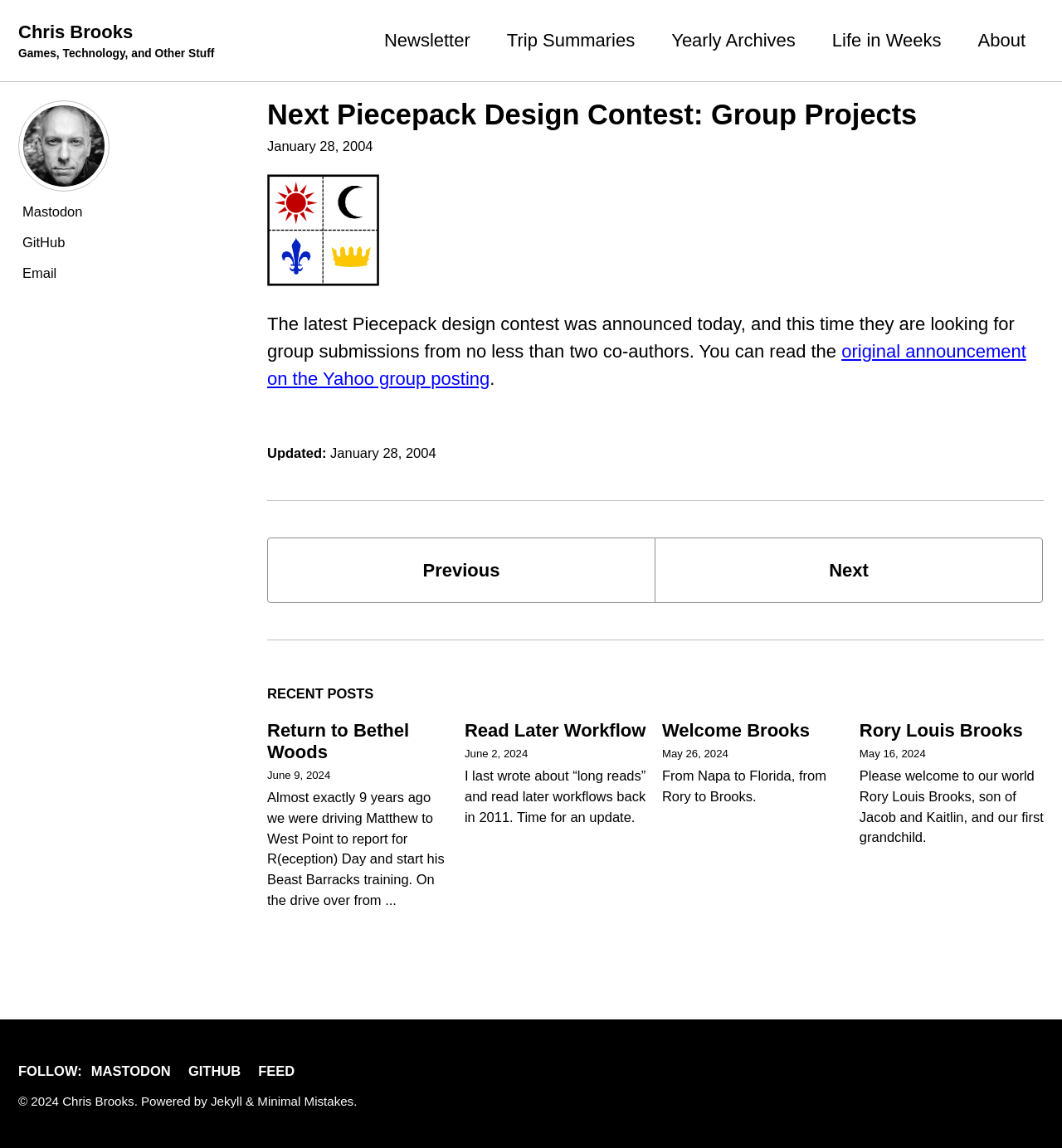How many recent posts are listed on this webpage?
Give a single word or phrase answer based on the content of the image.

4